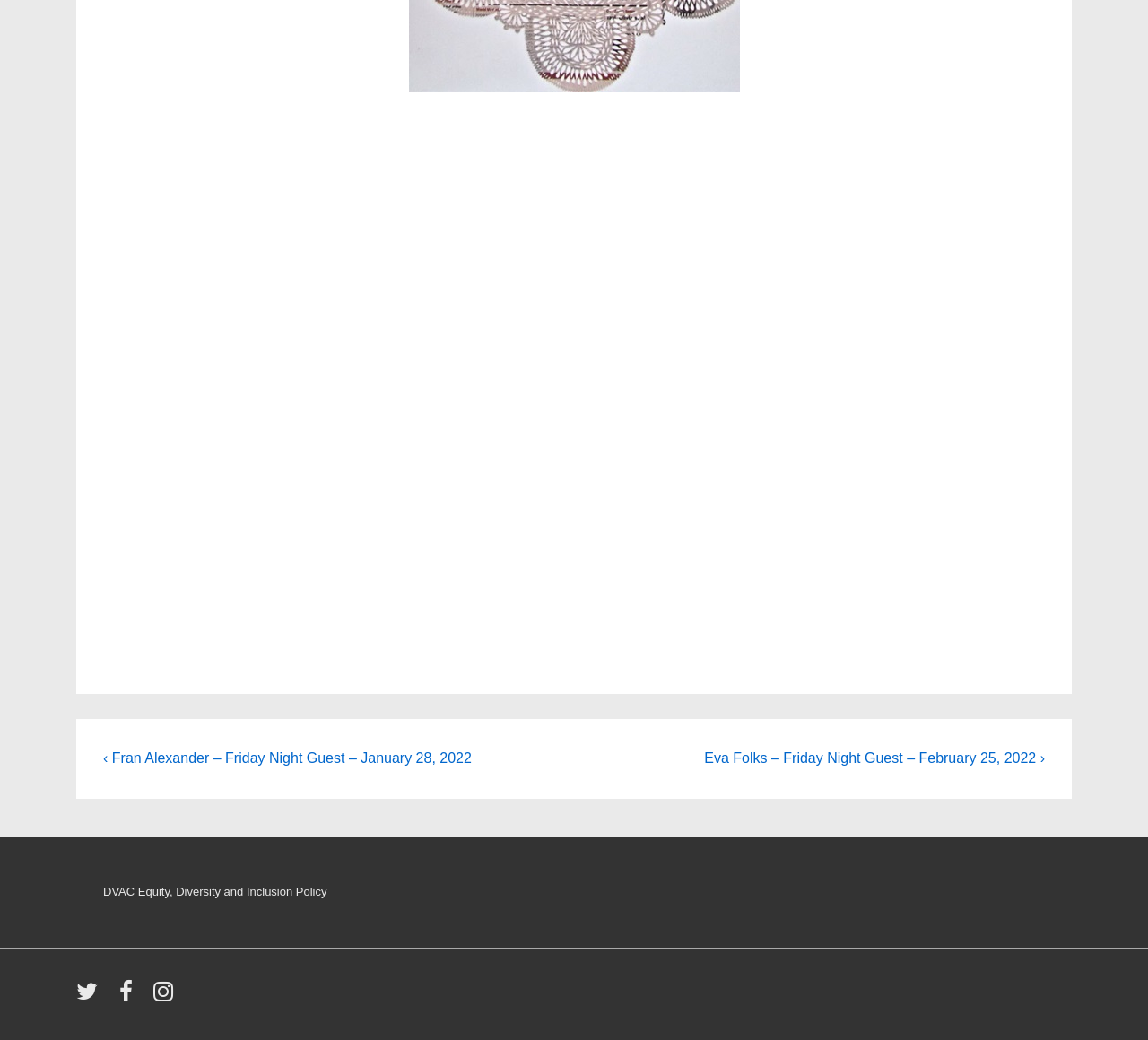What is the name of the policy mentioned at the bottom?
Please answer the question with a single word or phrase, referencing the image.

DVAC Equity, Diversity and Inclusion Policy